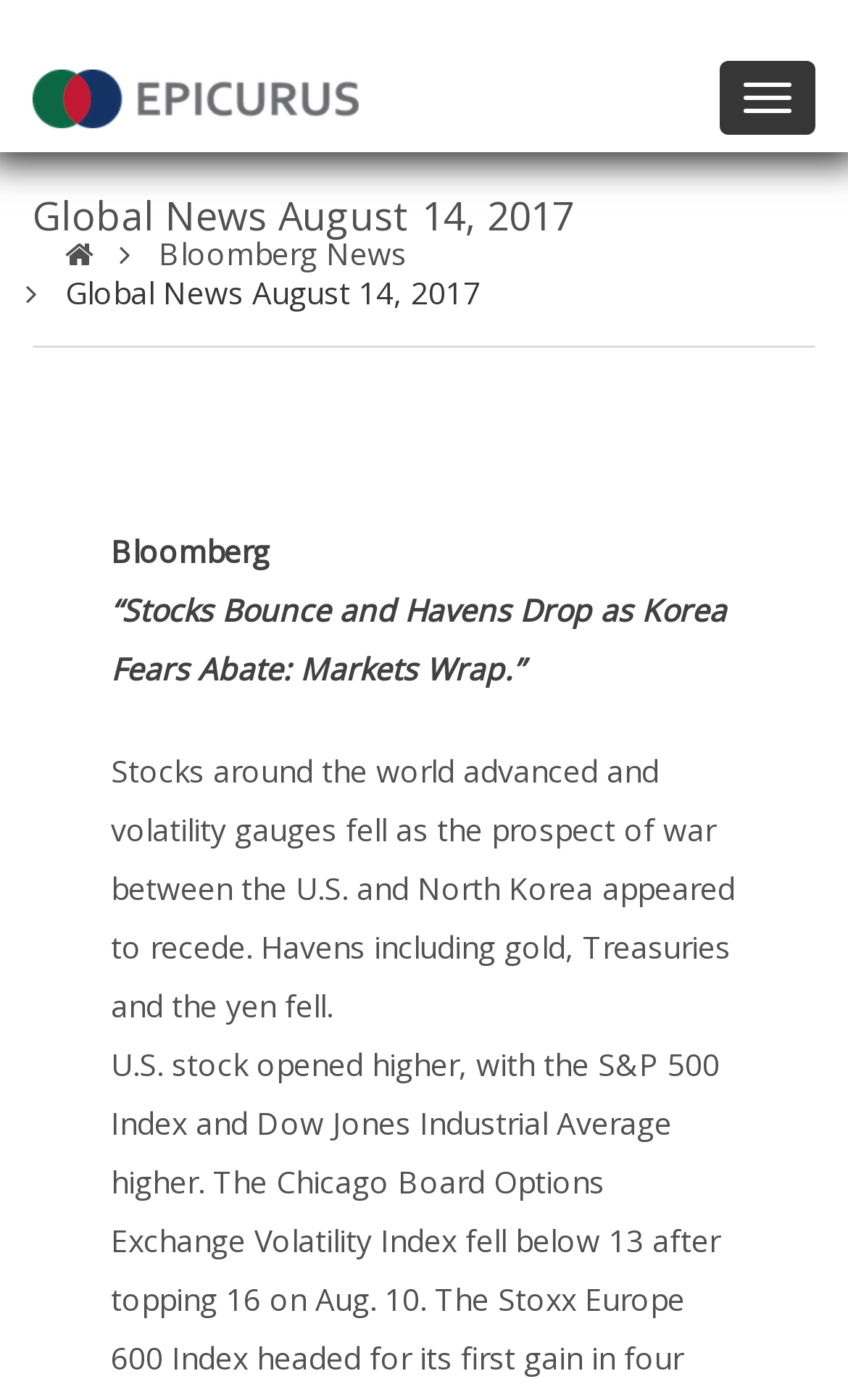What is the topic of the news article?
Please provide a detailed and comprehensive answer to the question.

The topic of the news article is related to the stock market and Korea, as indicated by the title 'Stocks Bounce and Havens Drop as Korea Fears Abate: Markets Wrap' and the content of the article, which mentions the prospect of war between the U.S. and North Korea.